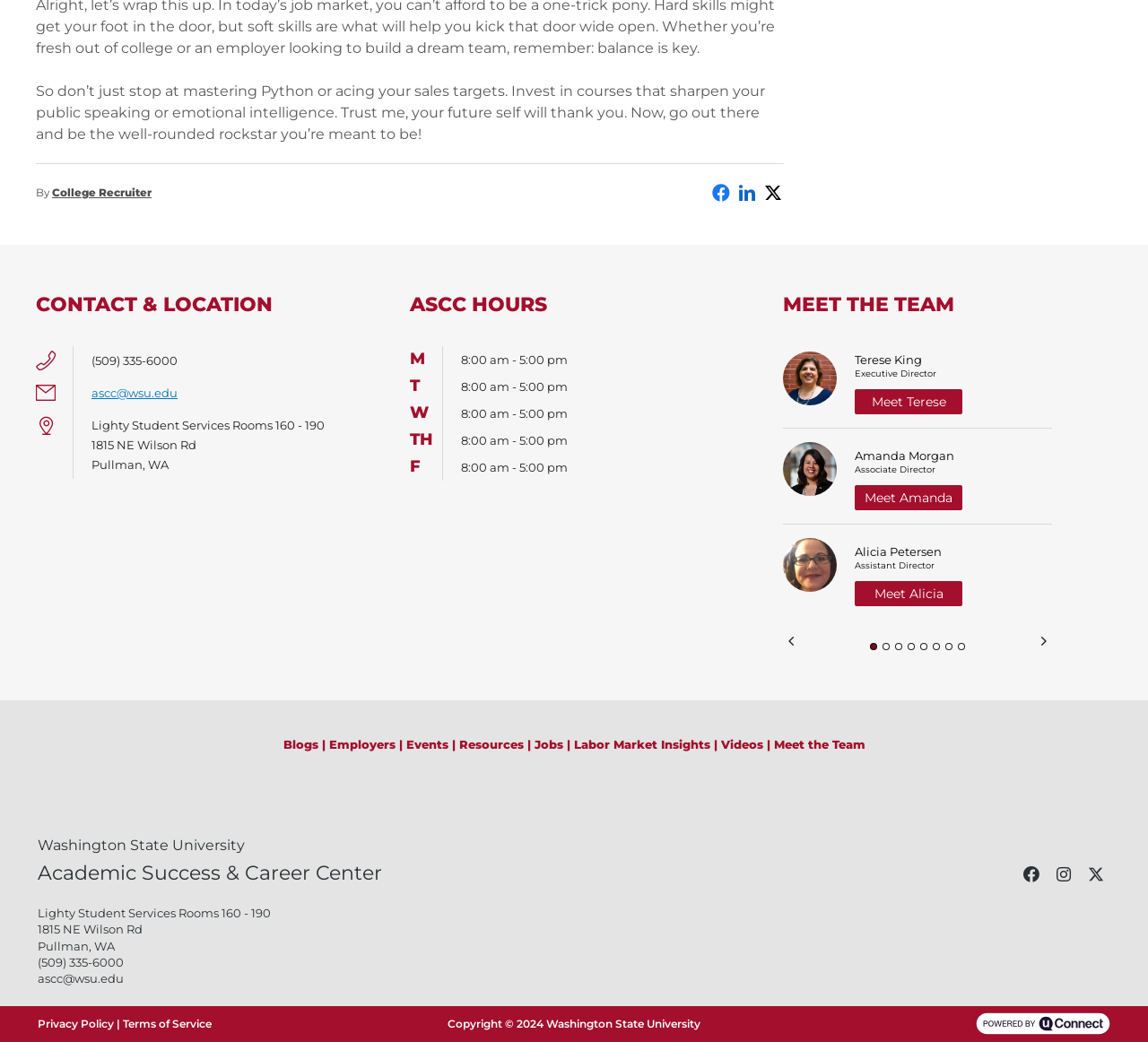Determine the bounding box coordinates of the section I need to click to execute the following instruction: "Meet Terese". Provide the coordinates as four float numbers between 0 and 1, i.e., [left, top, right, bottom].

[0.745, 0.374, 0.839, 0.398]